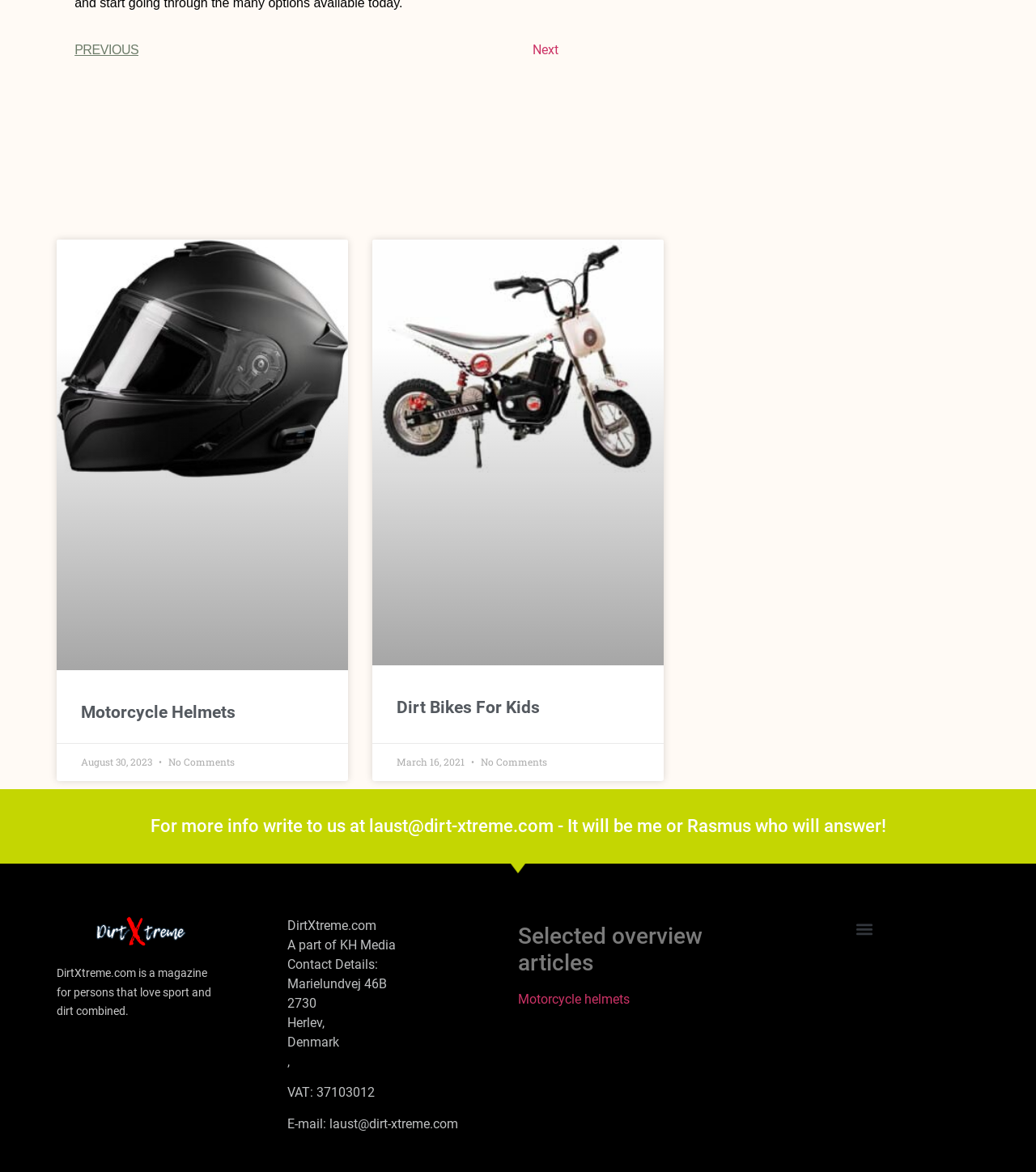How many articles are displayed on the page?
Provide an in-depth answer to the question, covering all aspects.

There are two article sections on the webpage, one with the title 'Motorcycle Helmets' and another with the title 'Dirt Bikes For Kids', each with an image and a link.